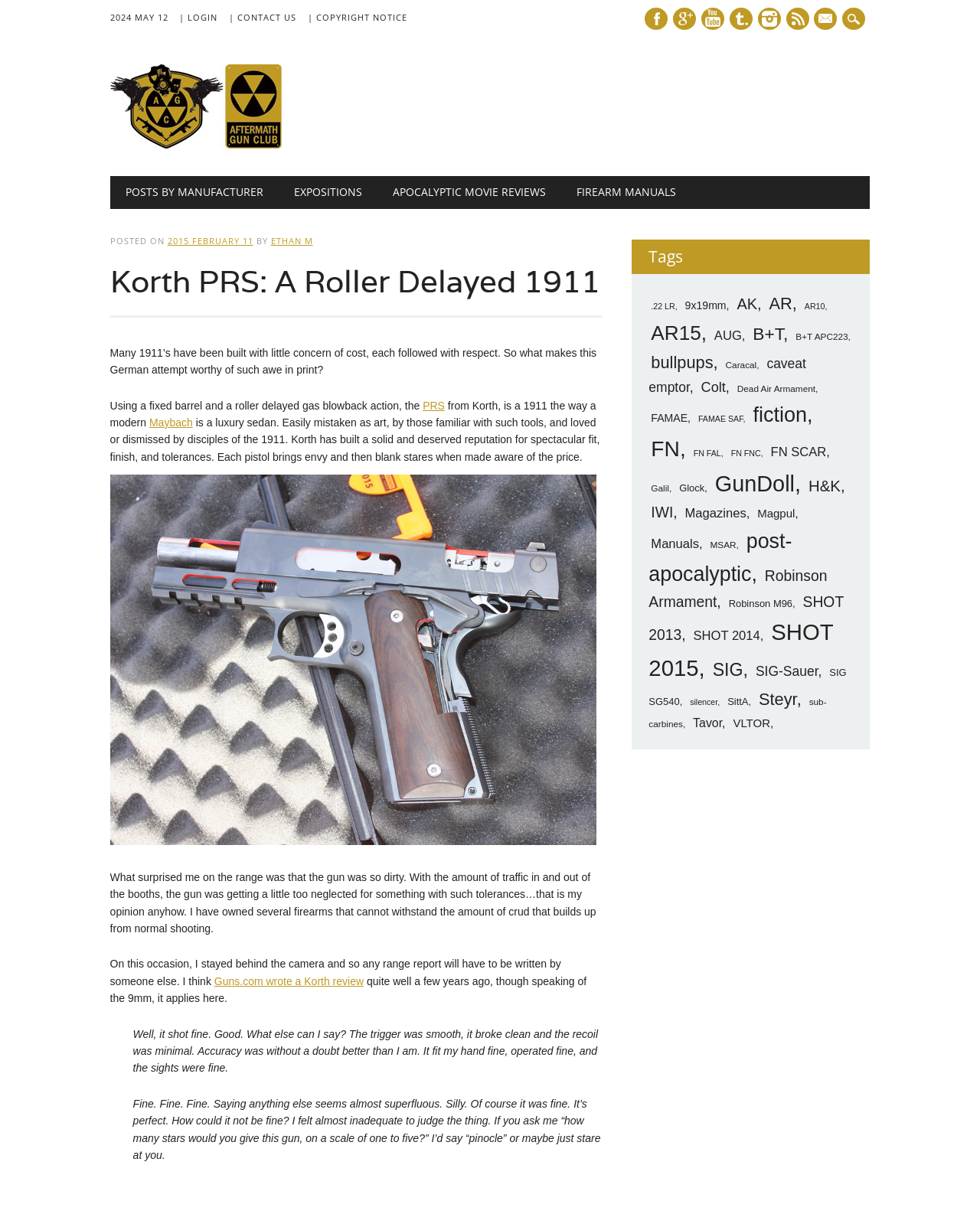Find and indicate the bounding box coordinates of the region you should select to follow the given instruction: "Click on the LOGIN link".

[0.182, 0.009, 0.233, 0.02]